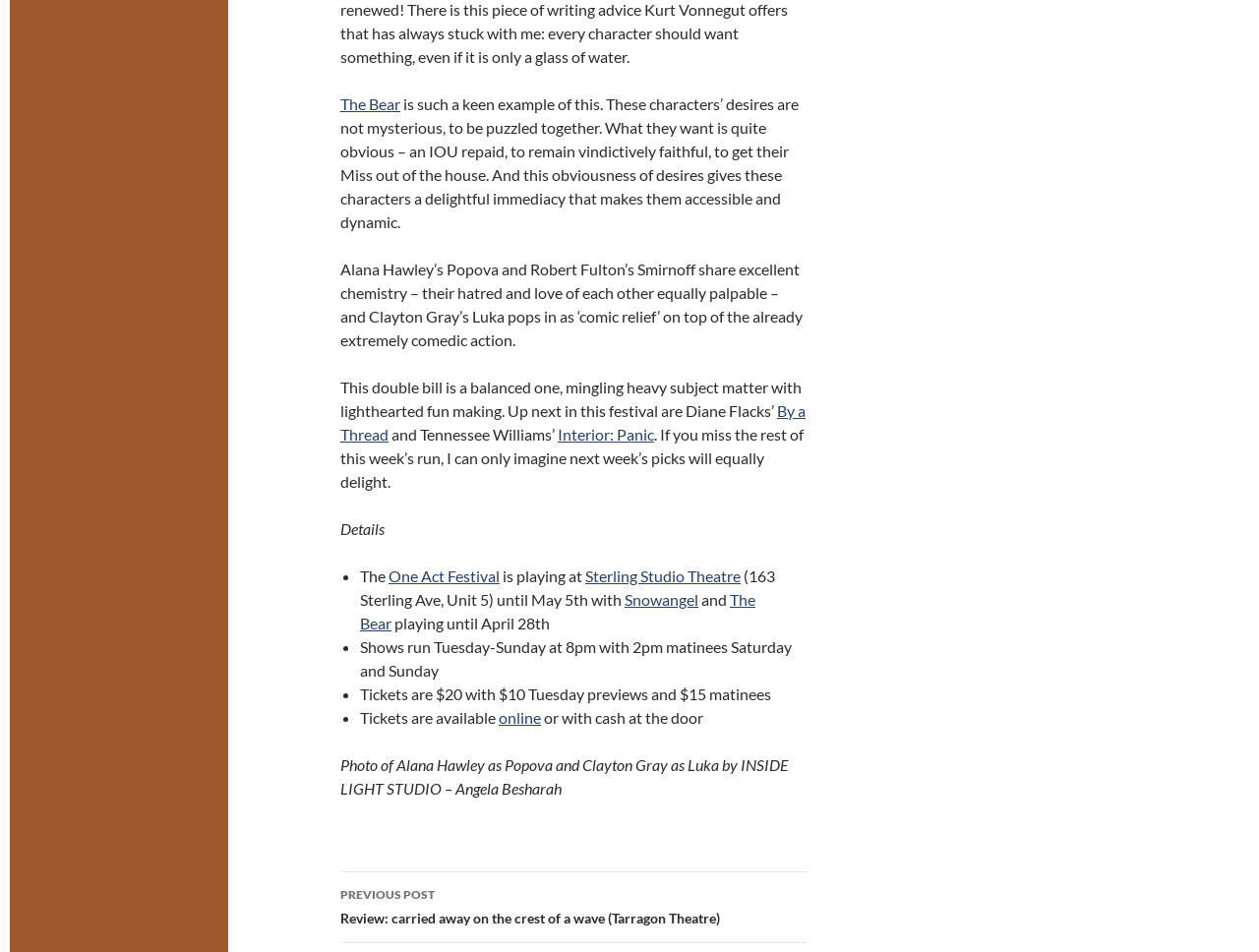Please specify the bounding box coordinates of the clickable region necessary for completing the following instruction: "Check the details". The coordinates must consist of four float numbers between 0 and 1, i.e., [left, top, right, bottom].

[0.27, 0.545, 0.305, 0.565]